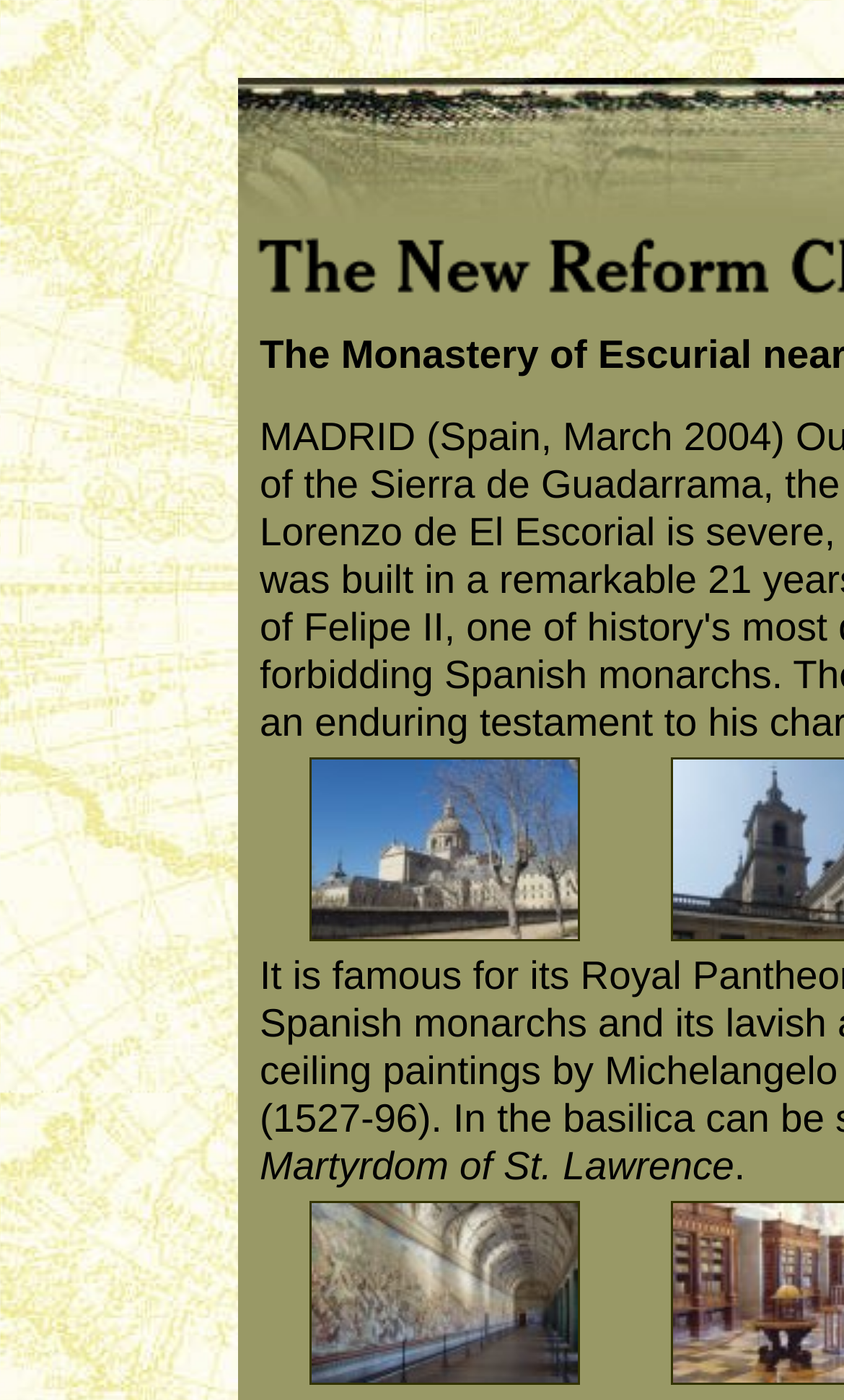What is the purpose of the table?
Look at the image and answer the question using a single word or phrase.

Displaying information